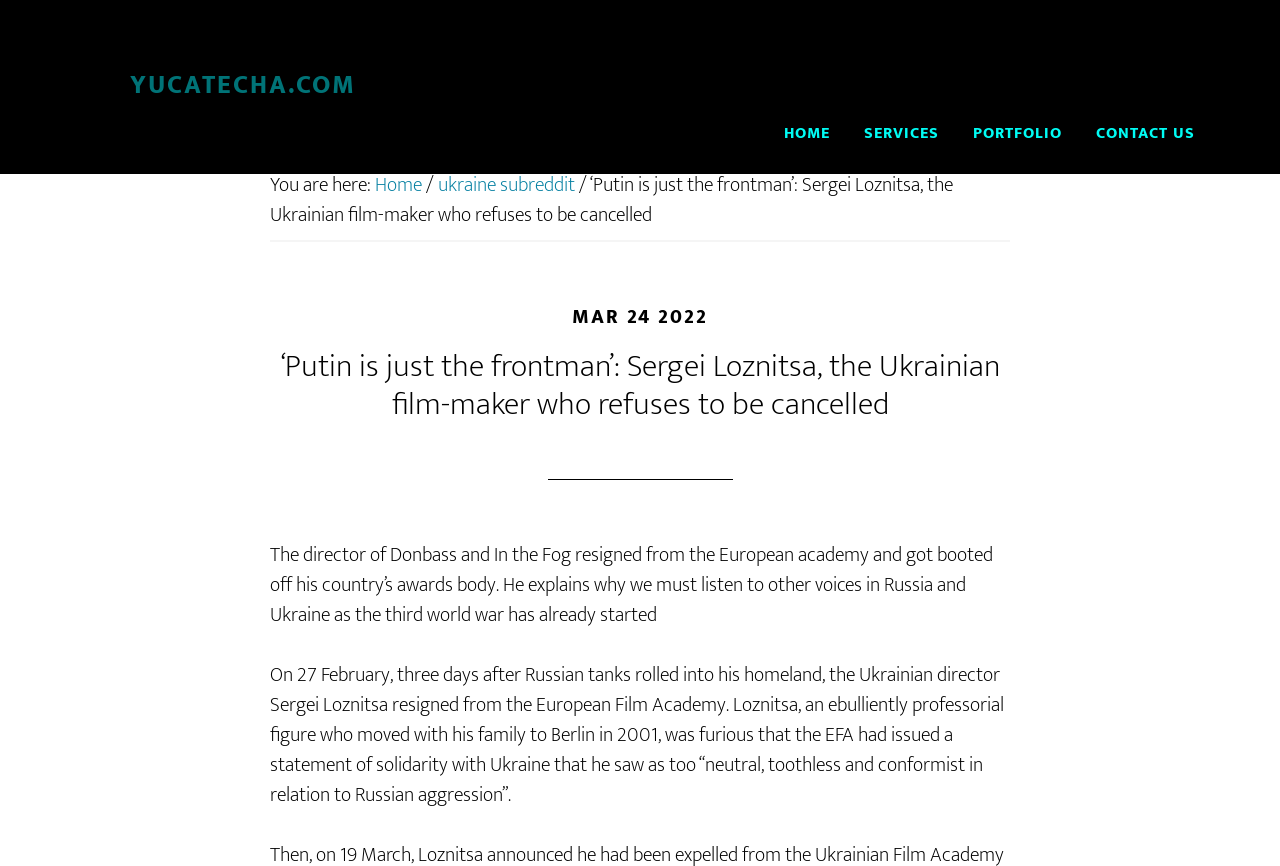Please provide a short answer using a single word or phrase for the question:
What is the current page about?

Sergei Loznitsa